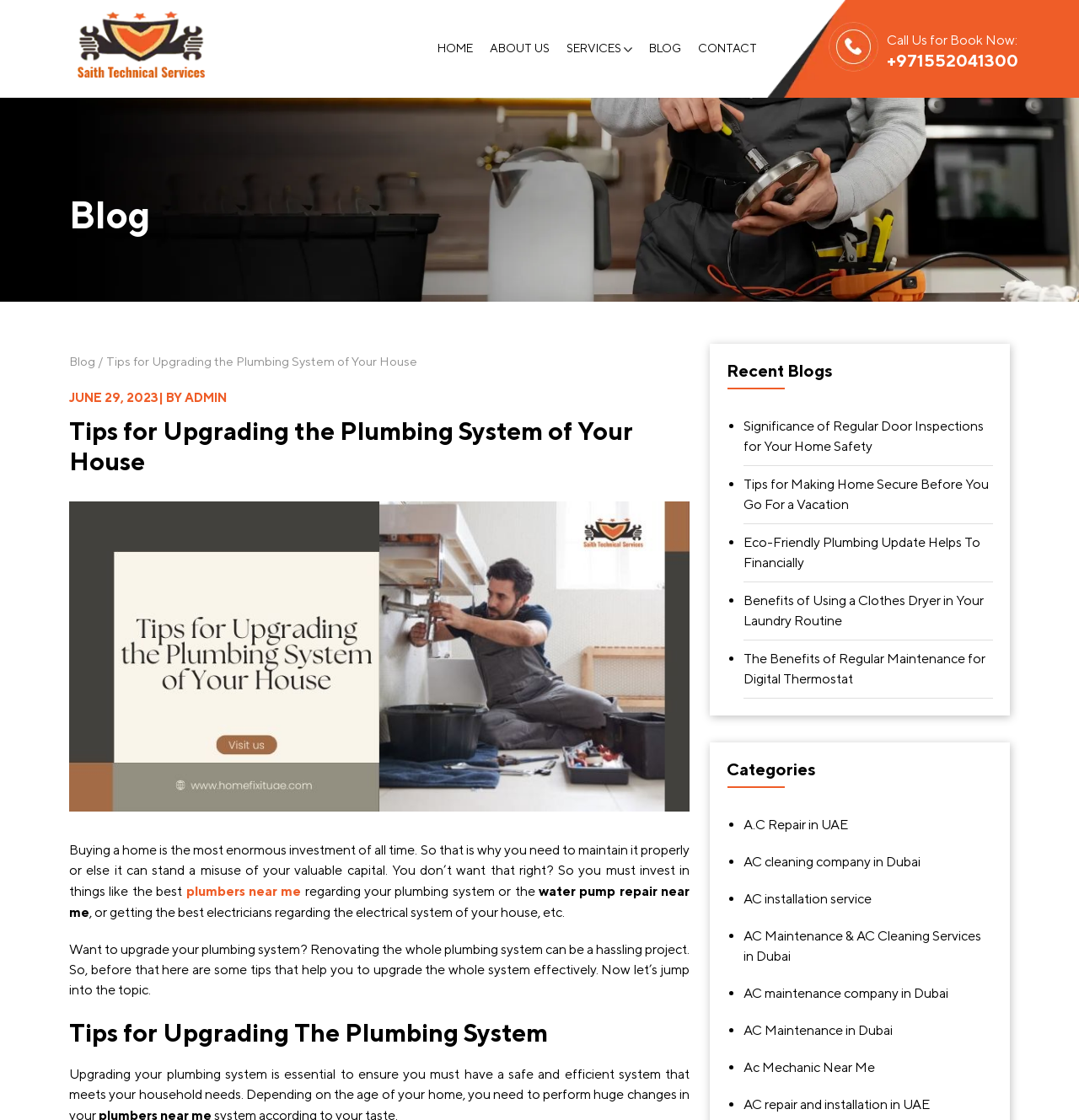What is the phone number to book now?
Carefully analyze the image and provide a thorough answer to the question.

The phone number to book now can be found at the bottom of the webpage, next to the 'Call Us for Book Now:' text. It is a heading element with the text '+971552041300'.